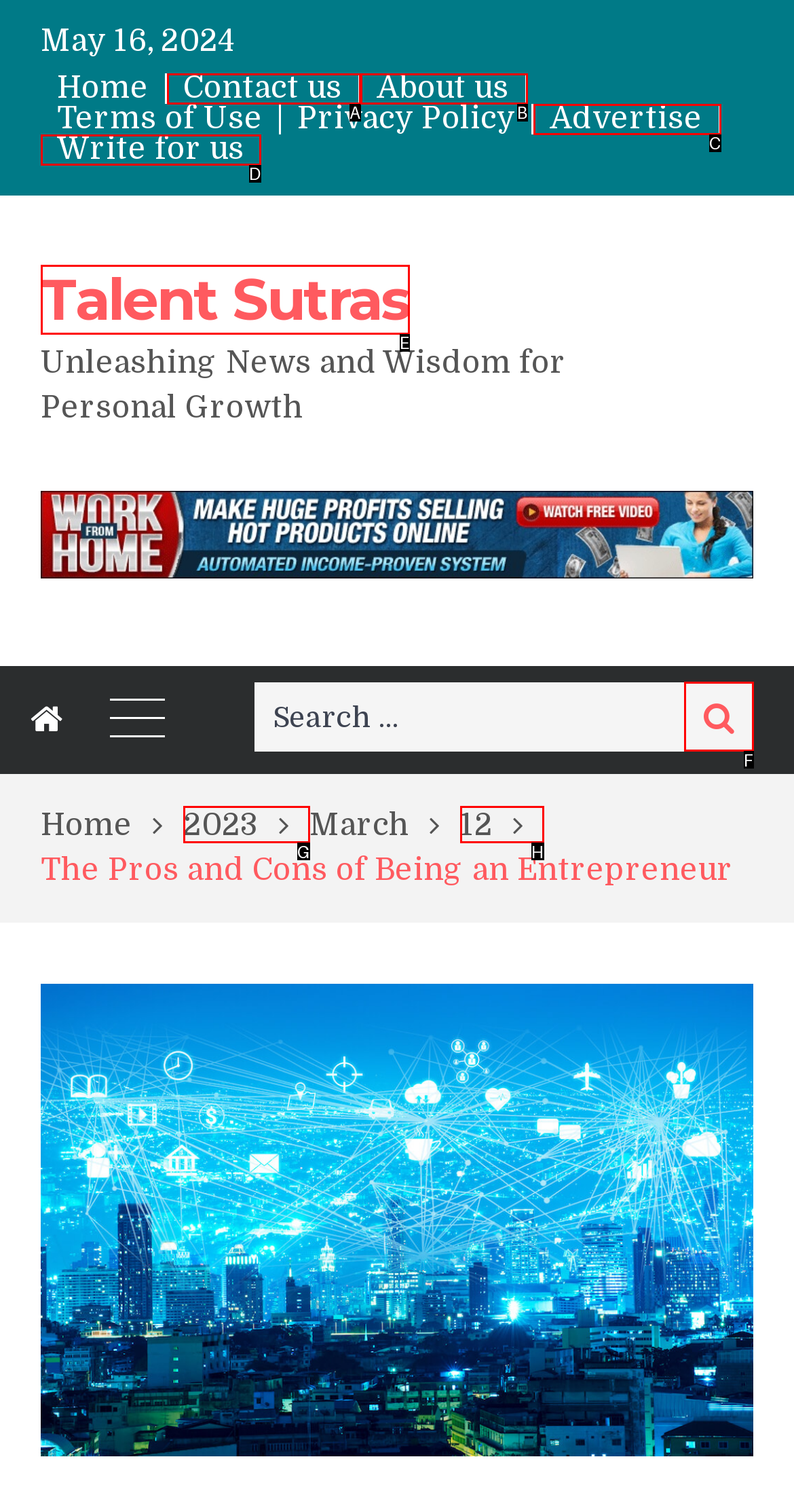Select the option that aligns with the description: Contact us
Respond with the letter of the correct choice from the given options.

A